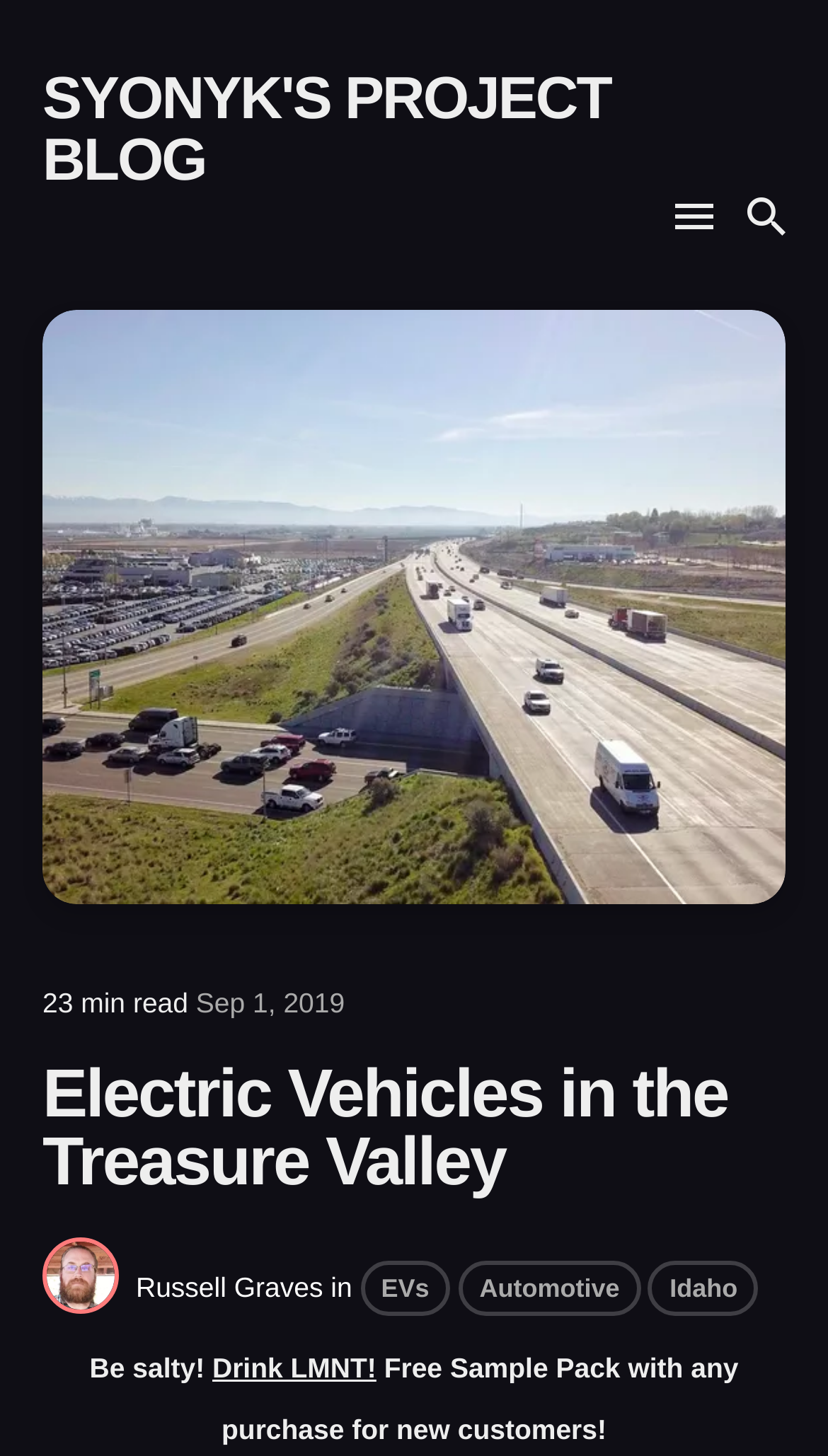Refer to the image and provide an in-depth answer to the question: 
What is the category of the blog post?

The links 'EVs', 'Automotive', and 'Idaho' suggest that the blog post belongs to these categories.